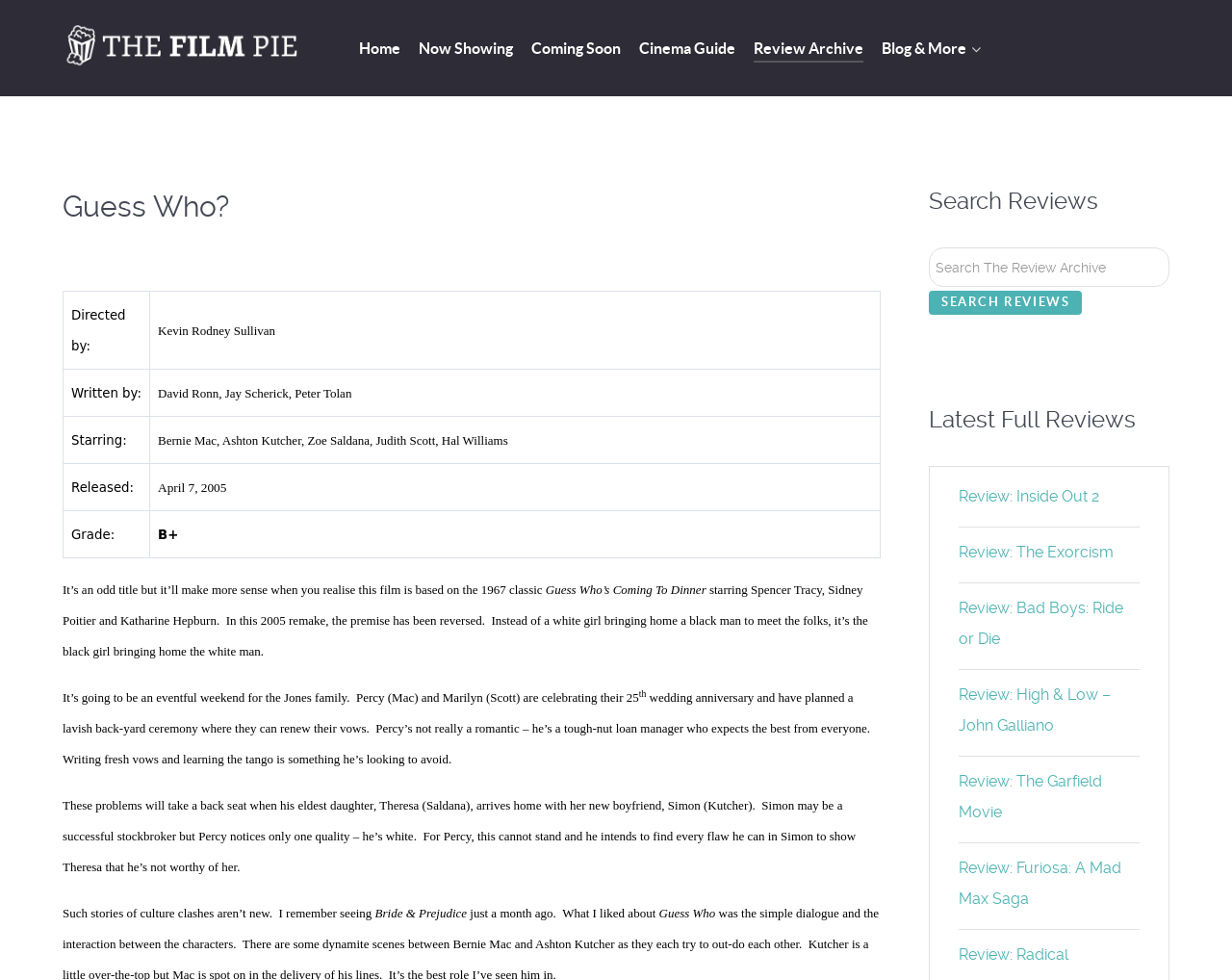Generate a comprehensive description of the contents of the webpage.

The webpage is about a film review website called "The Film Pie". At the top, there are seven navigation links: "Home", "Now Showing", "Coming Soon", "Cinema Guide", "Review Archive", and "Blog & More". Below these links, there is a heading "Guess Who?" which is the title of the film being reviewed.

The film's details are presented in a table format, with rows containing information such as the director, writers, starring actors, release date, and grade. The table is divided into grid cells, with each cell containing a specific piece of information.

Below the table, there are several paragraphs of text that provide a summary of the film's plot. The text explains that the film is a remake of the 1967 classic "Guess Who's Coming to Dinner" and that it tells the story of a black girl bringing home her white boyfriend to meet her family.

On the right side of the page, there is a section dedicated to searching reviews, with a heading "Search Reviews" and a search box where users can input keywords. Below the search box, there is a button labeled "SEARCH REVIEWS".

Further down, there is a section titled "Latest Full Reviews" that lists several film reviews, each with a link to the full review. The reviews are listed in a vertical column, with the most recent review at the top.